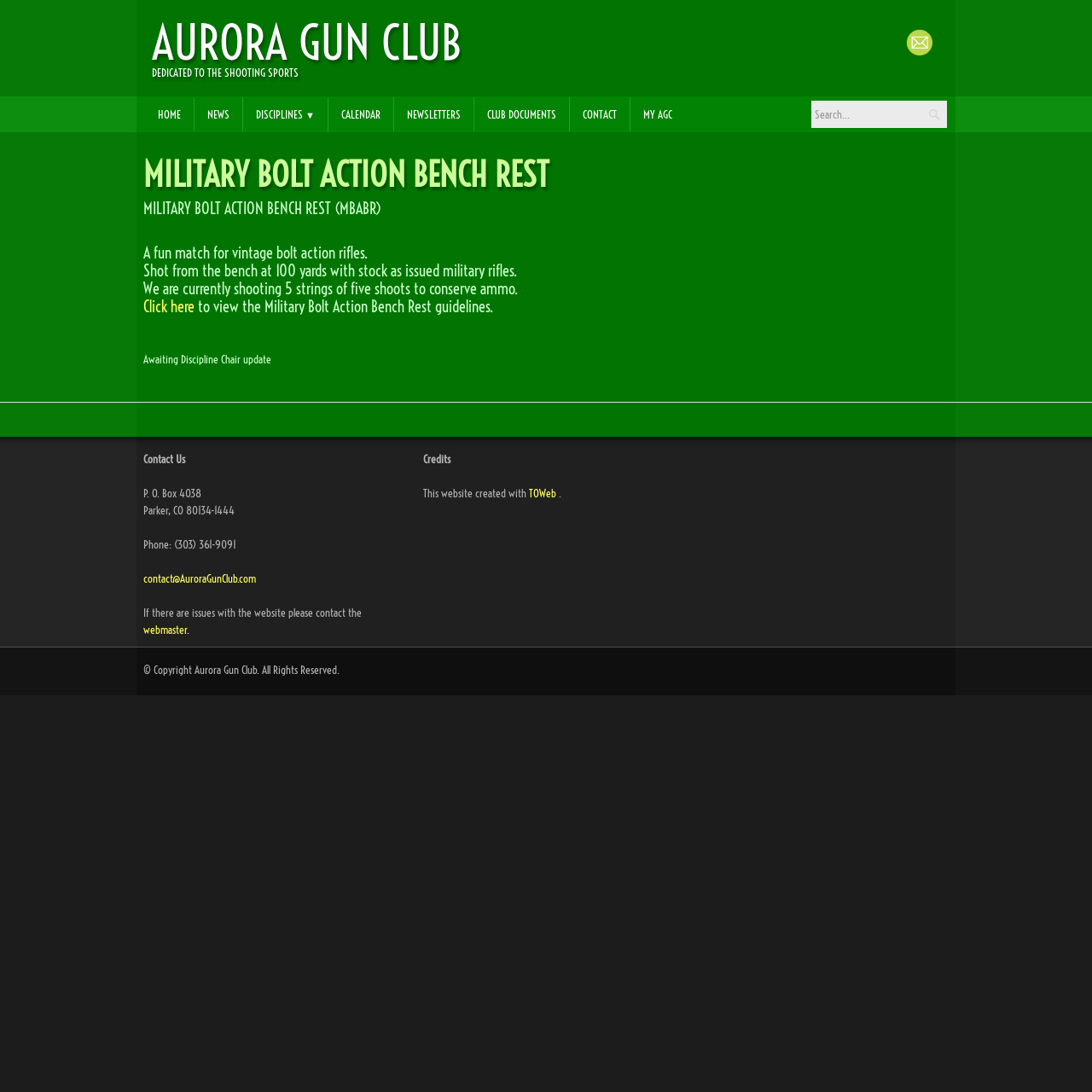Find and indicate the bounding box coordinates of the region you should select to follow the given instruction: "Contact the webmaster".

[0.131, 0.57, 0.173, 0.583]